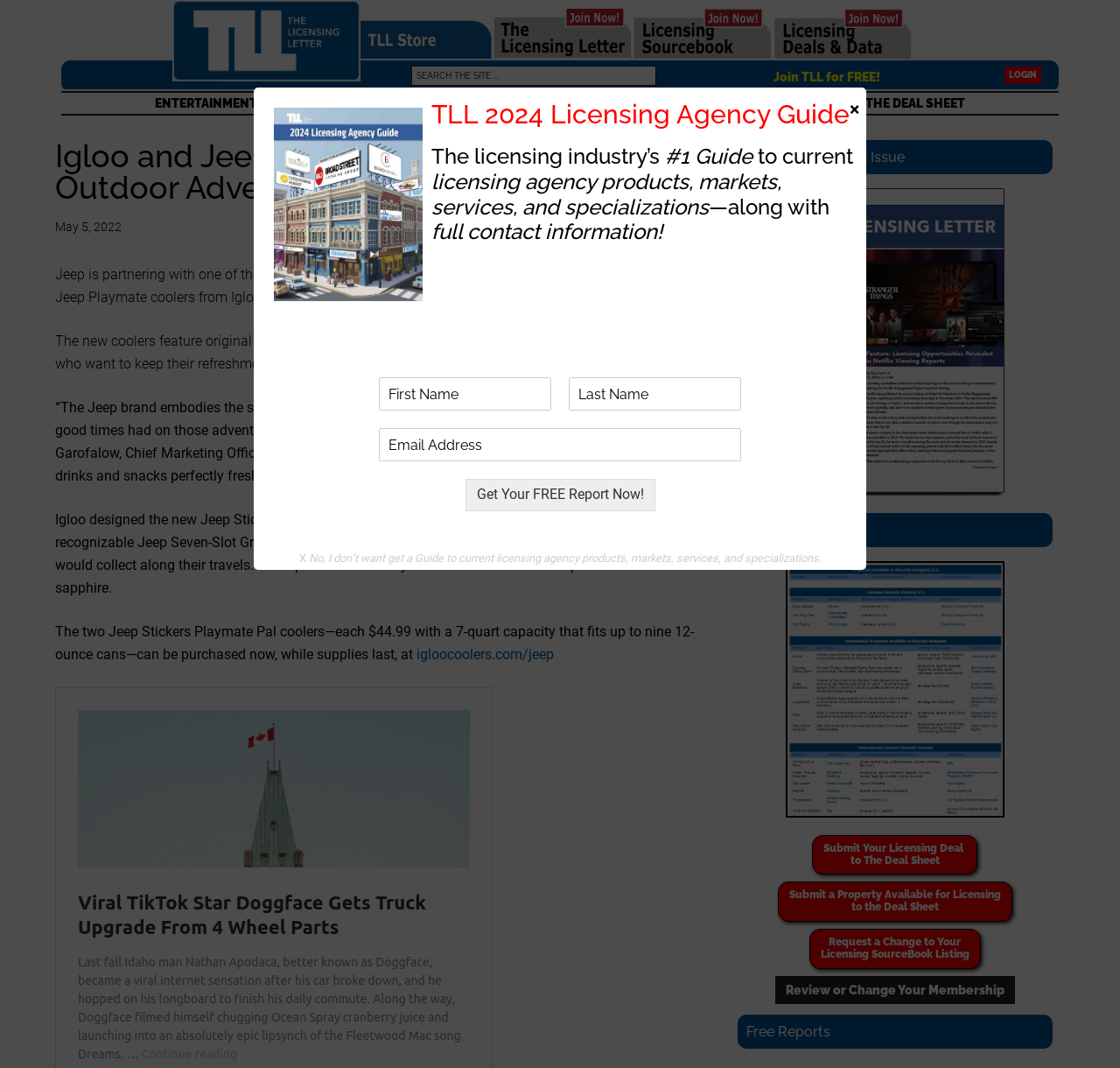Create a detailed narrative of the webpage’s visual and textual elements.

The webpage is about Igloo and Jeep partnering on outdoor adventures, specifically the release of the first-ever Jeep Playmate coolers from Igloo for 4x4 enthusiasts. 

At the top of the page, there are several links to skip to main content, secondary menu, primary sidebar, and footer. Below these links, there is a navigation menu with links to "The Licensing Letter", "Book Store", "Sourcebook", "Deals and Data", and a search bar. 

On the left side of the page, there is a secondary navigation menu with links to "ENTERTAINMENT", "FASHION", "LIFESTYLE", "CORPORATE", "METAVERSE", "PREMIUM MEMBERS", and "THE DEAL SHEET". 

The main content of the page is an article about the partnership between Igloo and Jeep, featuring original artwork geared towards Jeep brand enthusiasts. The article includes several paragraphs of text, with quotes from Brian Garofalow, Chief Marketing Officer at Igloo. There are also links to purchase the Jeep Stickers Playmate Pal coolers.

On the right side of the page, there is a primary sidebar with several sections, including "Download Current Issue", "The Deal Sheet", and "Free Reports". Each section has links and buttons to submit licensing deals, request changes to listings, and review or change membership. There is also a form to get a free report, the "TLL 2024 Licensing Agency Guide".